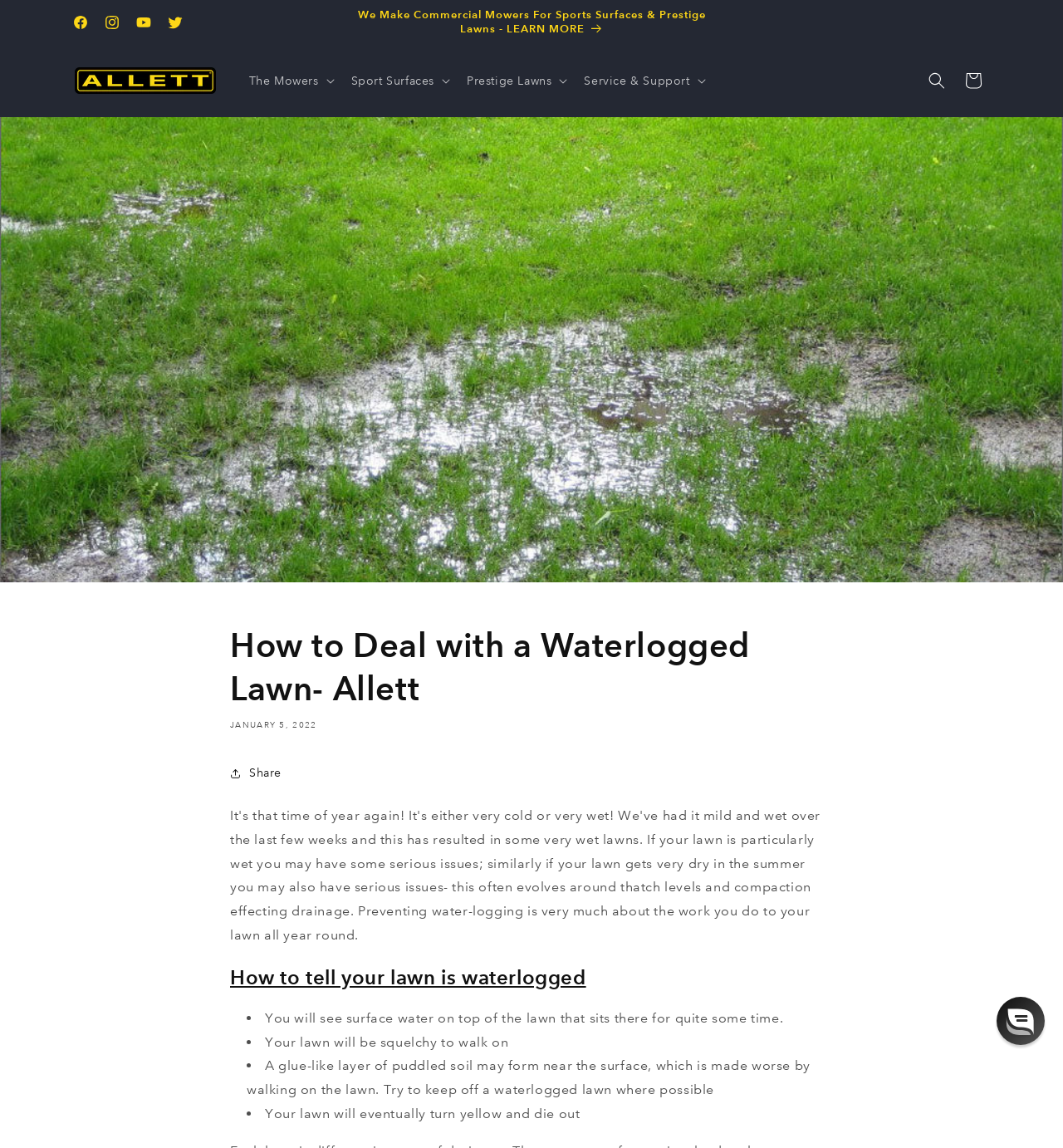Please find the bounding box coordinates in the format (top-left x, top-left y, bottom-right x, bottom-right y) for the given element description. Ensure the coordinates are floating point numbers between 0 and 1. Description: Contact

None